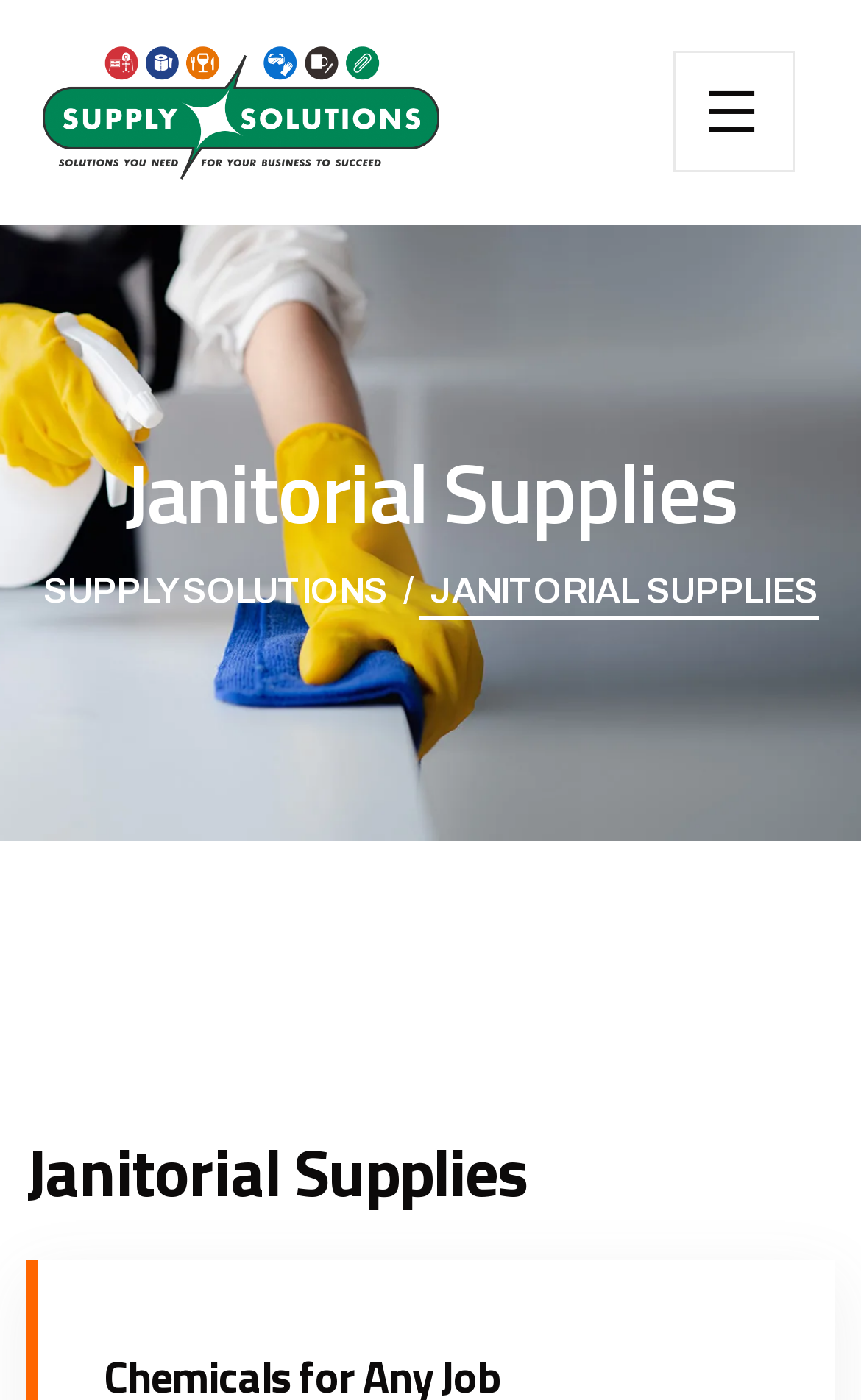Give the bounding box coordinates for this UI element: "Supply Solutions". The coordinates should be four float numbers between 0 and 1, arranged as [left, top, right, bottom].

[0.05, 0.408, 0.486, 0.435]